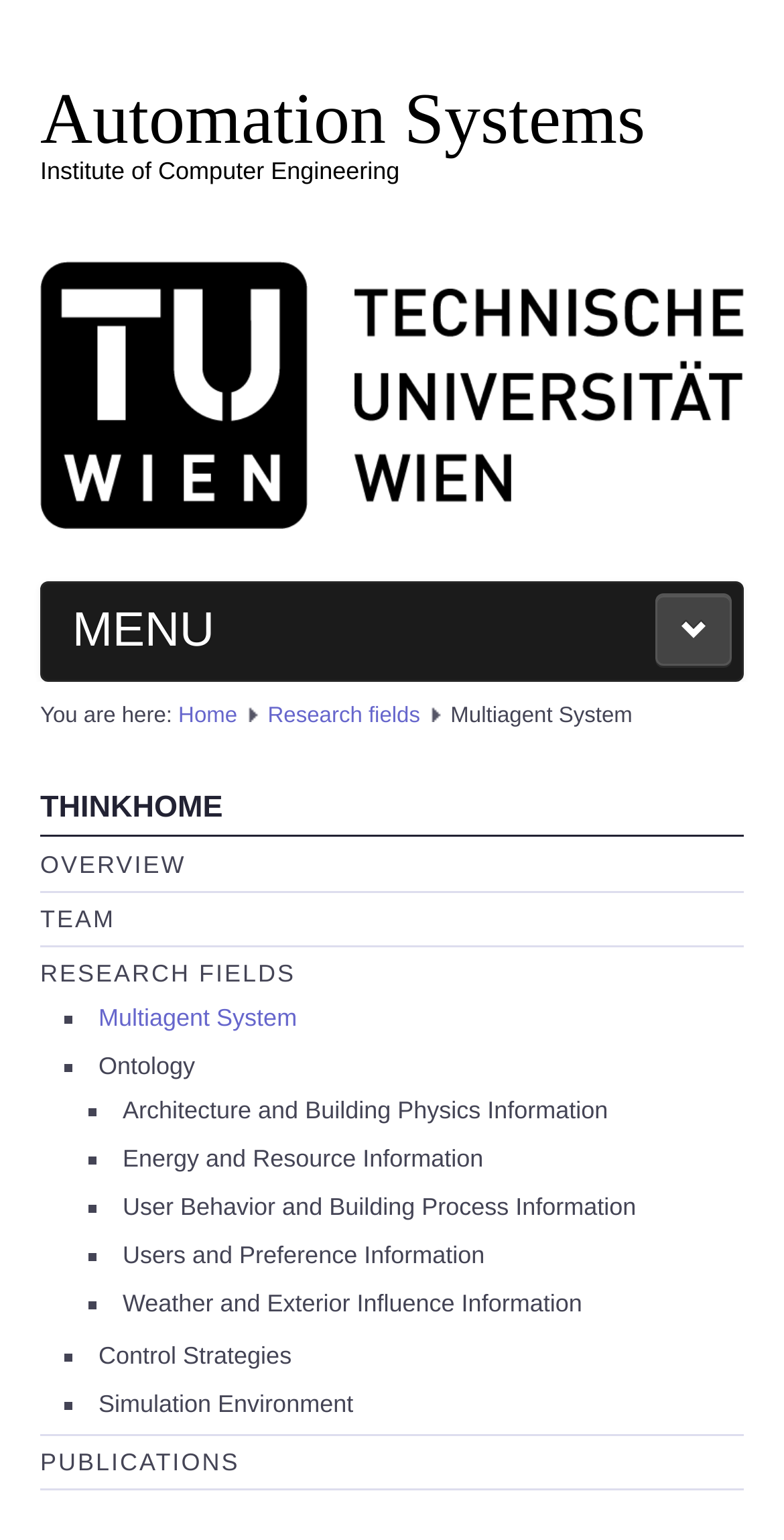Can you give a comprehensive explanation to the question given the content of the image?
What is the name of the institute?

I found the answer by looking at the heading element 'Institute of Computer Engineering' which is located at the top of the webpage, indicating the affiliation of the webpage.